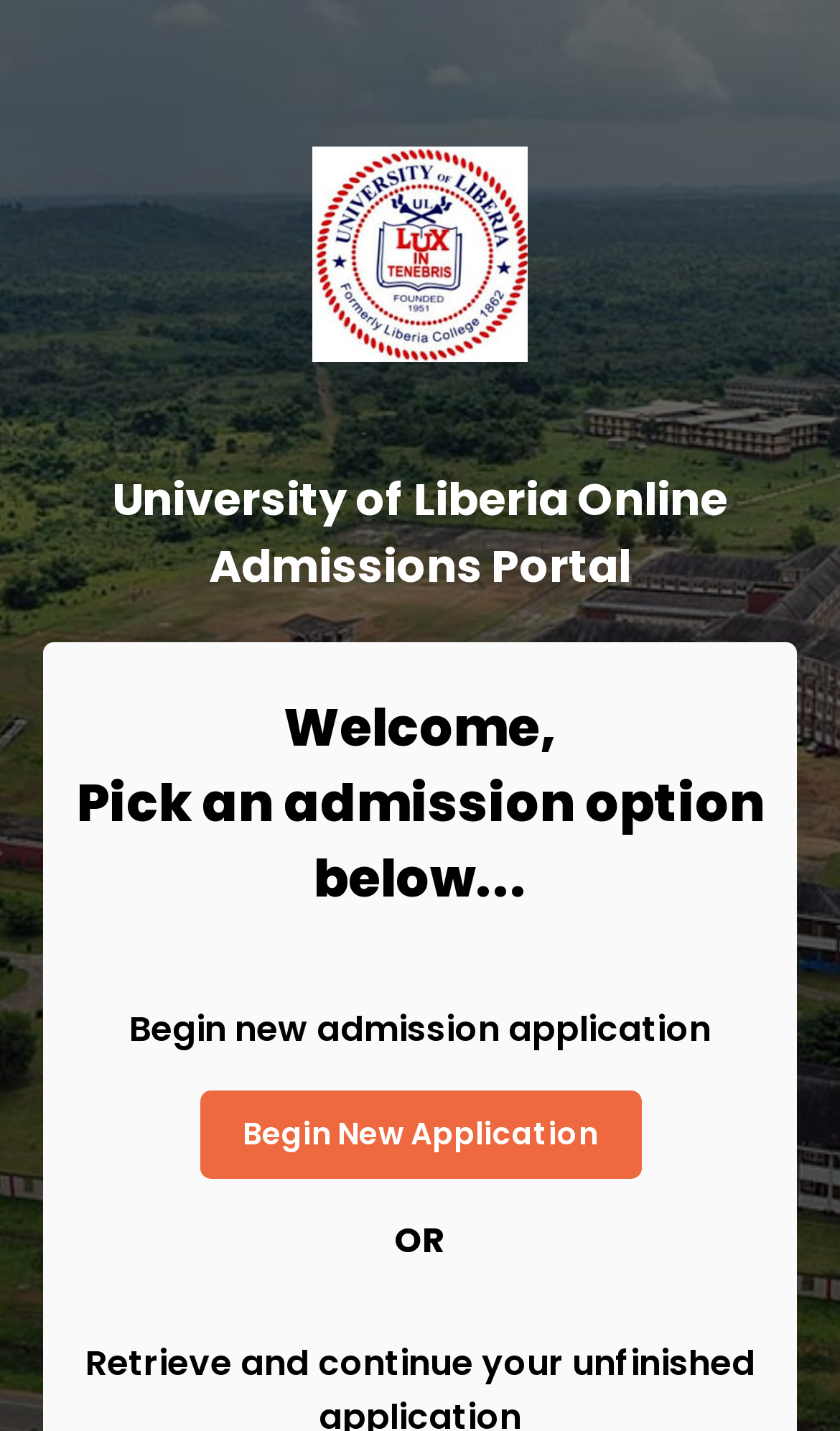Provide the bounding box coordinates in the format (top-left x, top-left y, bottom-right x, bottom-right y). All values are floating point numbers between 0 and 1. Determine the bounding box coordinate of the UI element described as: Begin New Application

[0.237, 0.762, 0.763, 0.824]